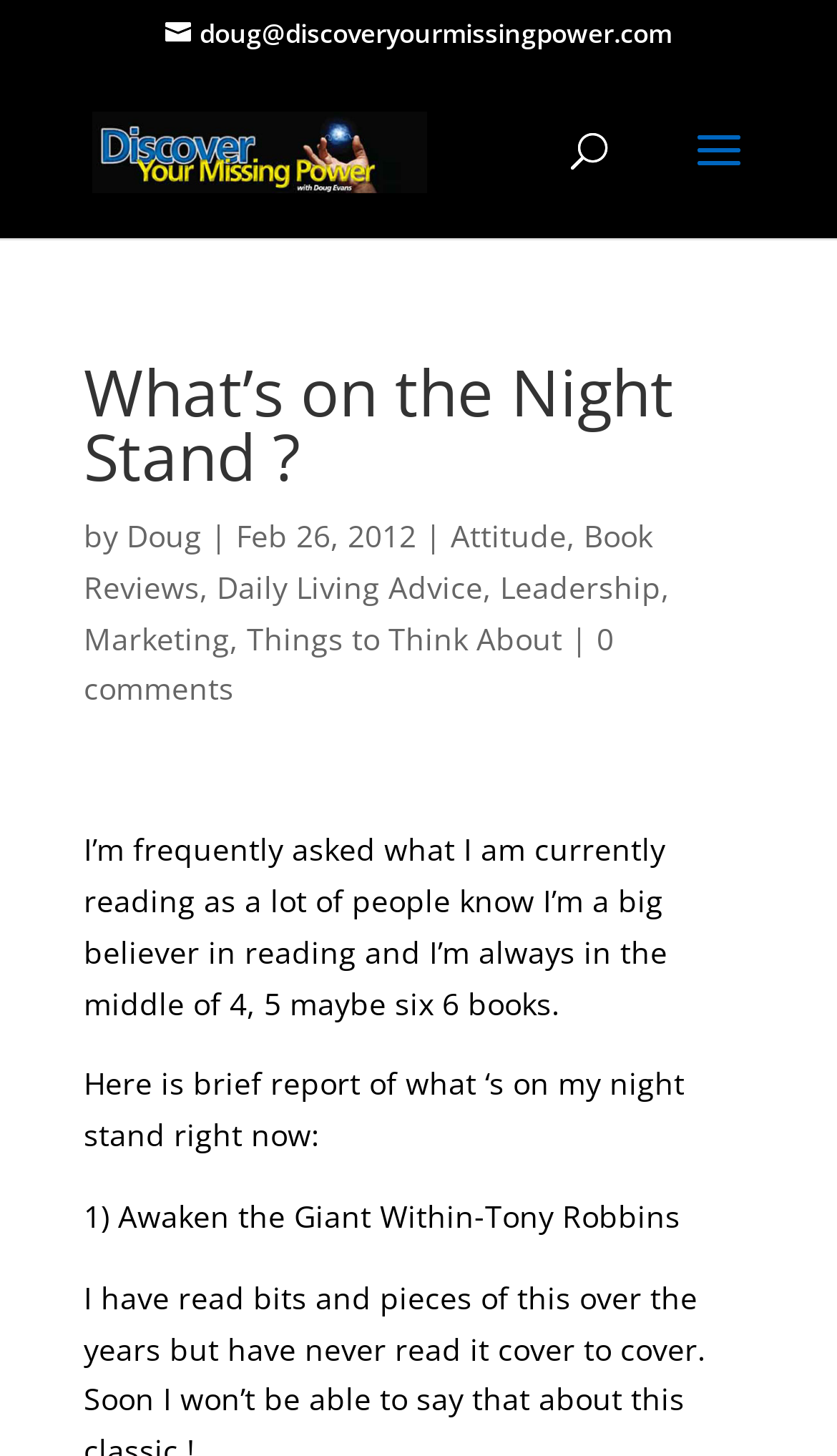What is the title of the first book on the night stand?
Using the information from the image, provide a comprehensive answer to the question.

The text '1) Awaken the Giant Within-Tony Robbins' indicates that the first book on the night stand is 'Awaken the Giant Within' by Tony Robbins.